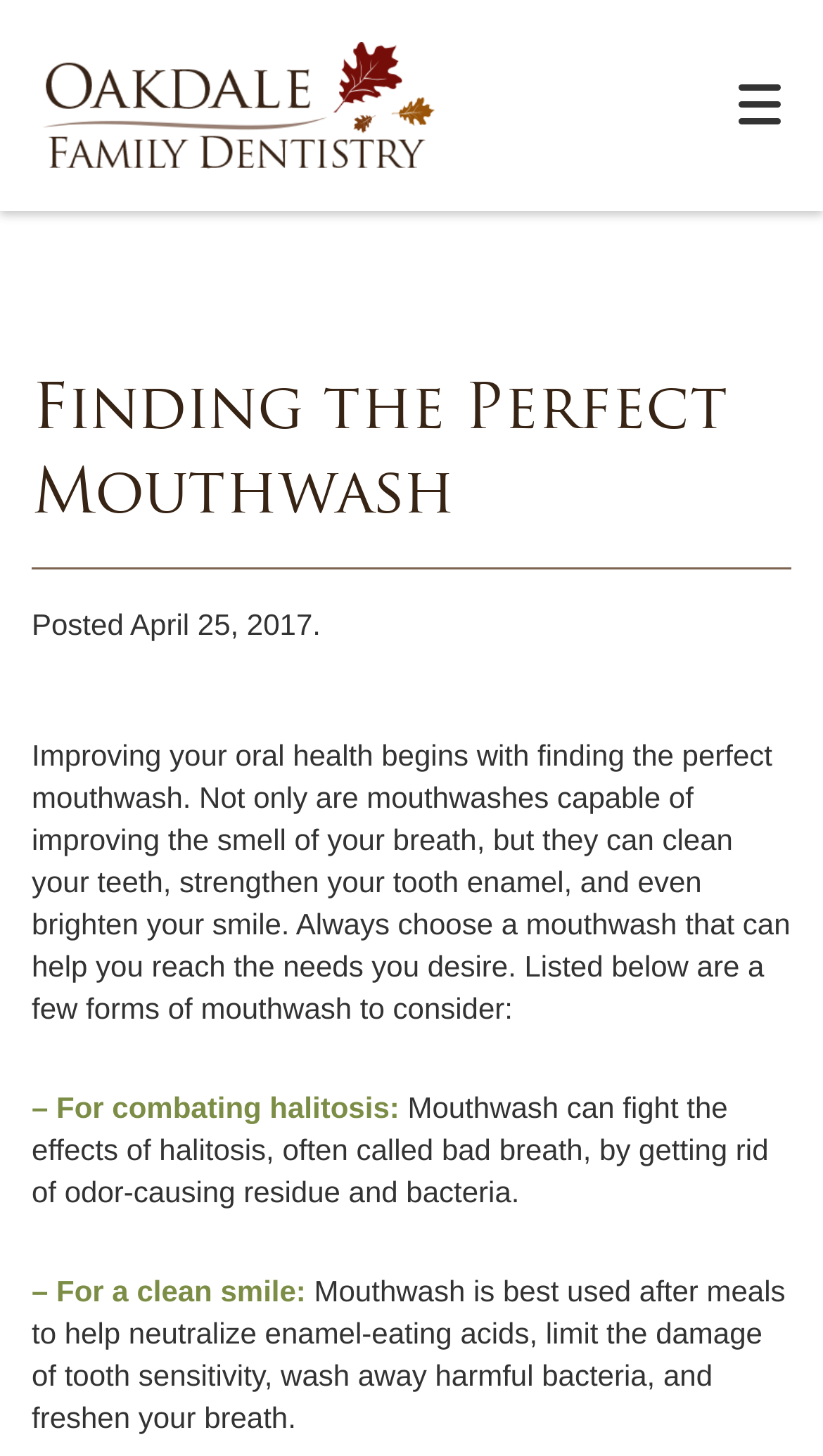Extract the bounding box coordinates for the UI element described by the text: "Directions". The coordinates should be in the form of [left, top, right, bottom] with values between 0 and 1.

[0.407, 0.833, 0.595, 0.915]